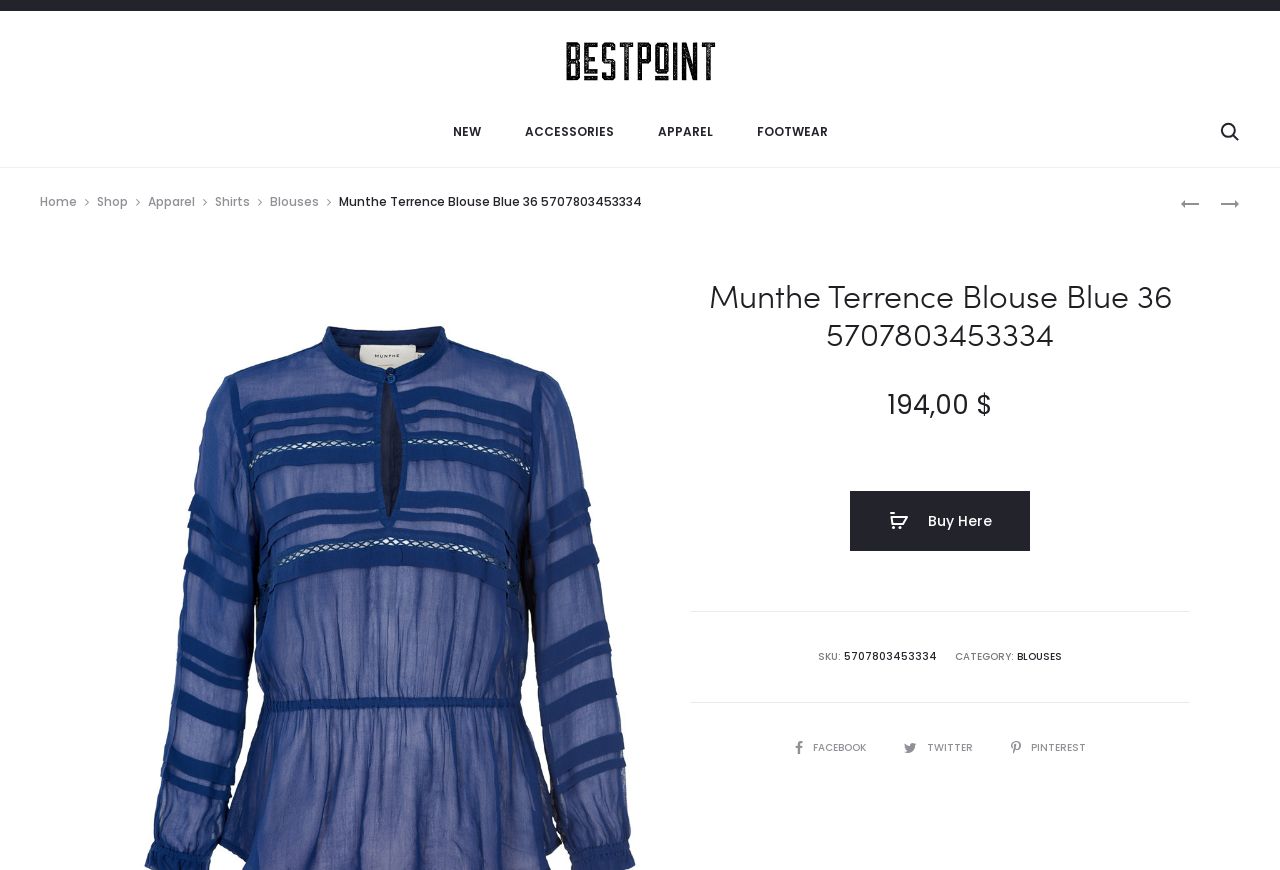Determine the bounding box coordinates of the region I should click to achieve the following instruction: "Click on the 'NEW' link". Ensure the bounding box coordinates are four float numbers between 0 and 1, i.e., [left, top, right, bottom].

[0.354, 0.137, 0.375, 0.166]